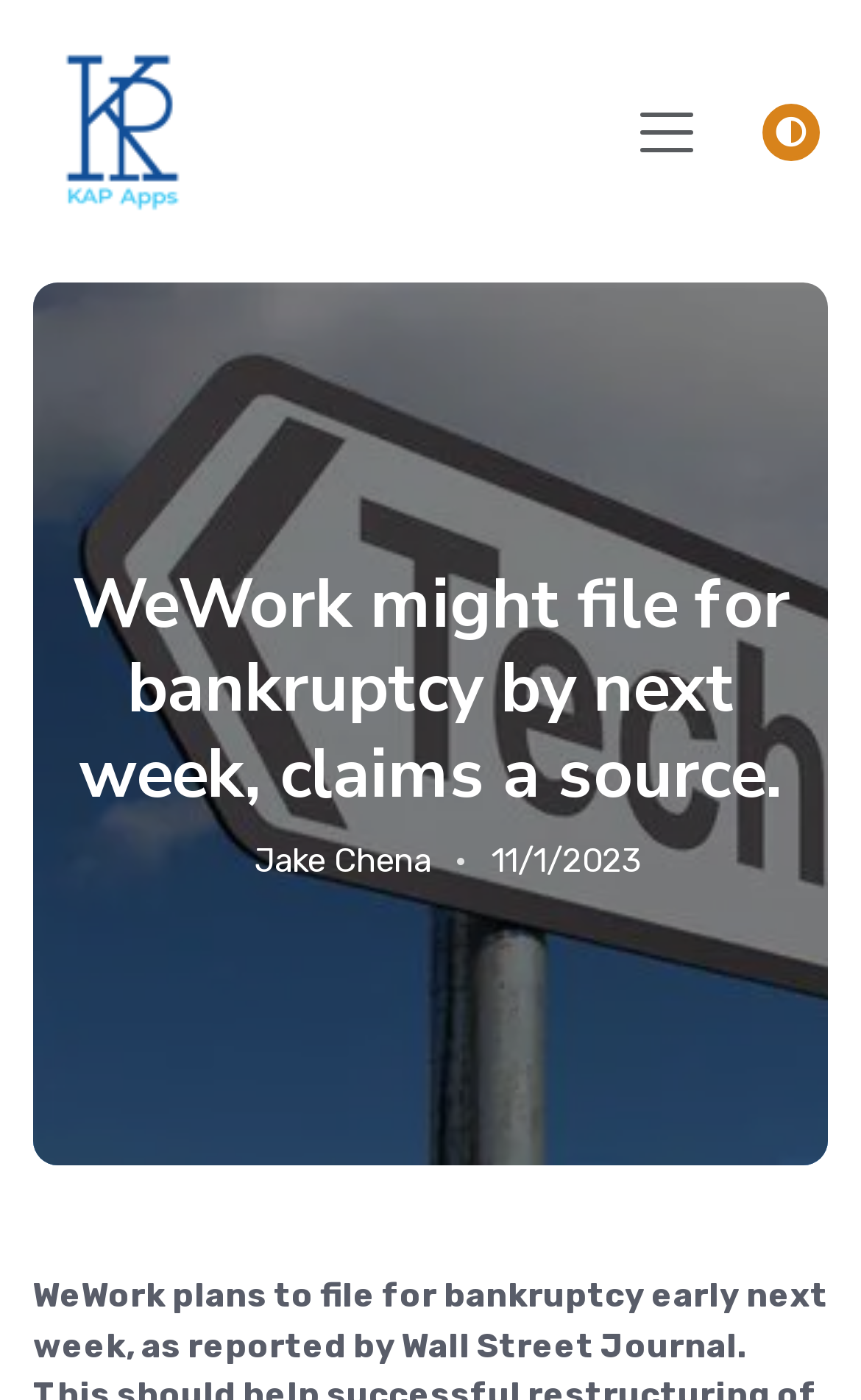What is the purpose of the button with a '' icon?
Look at the image and answer the question with a single word or phrase.

Toggle navigation